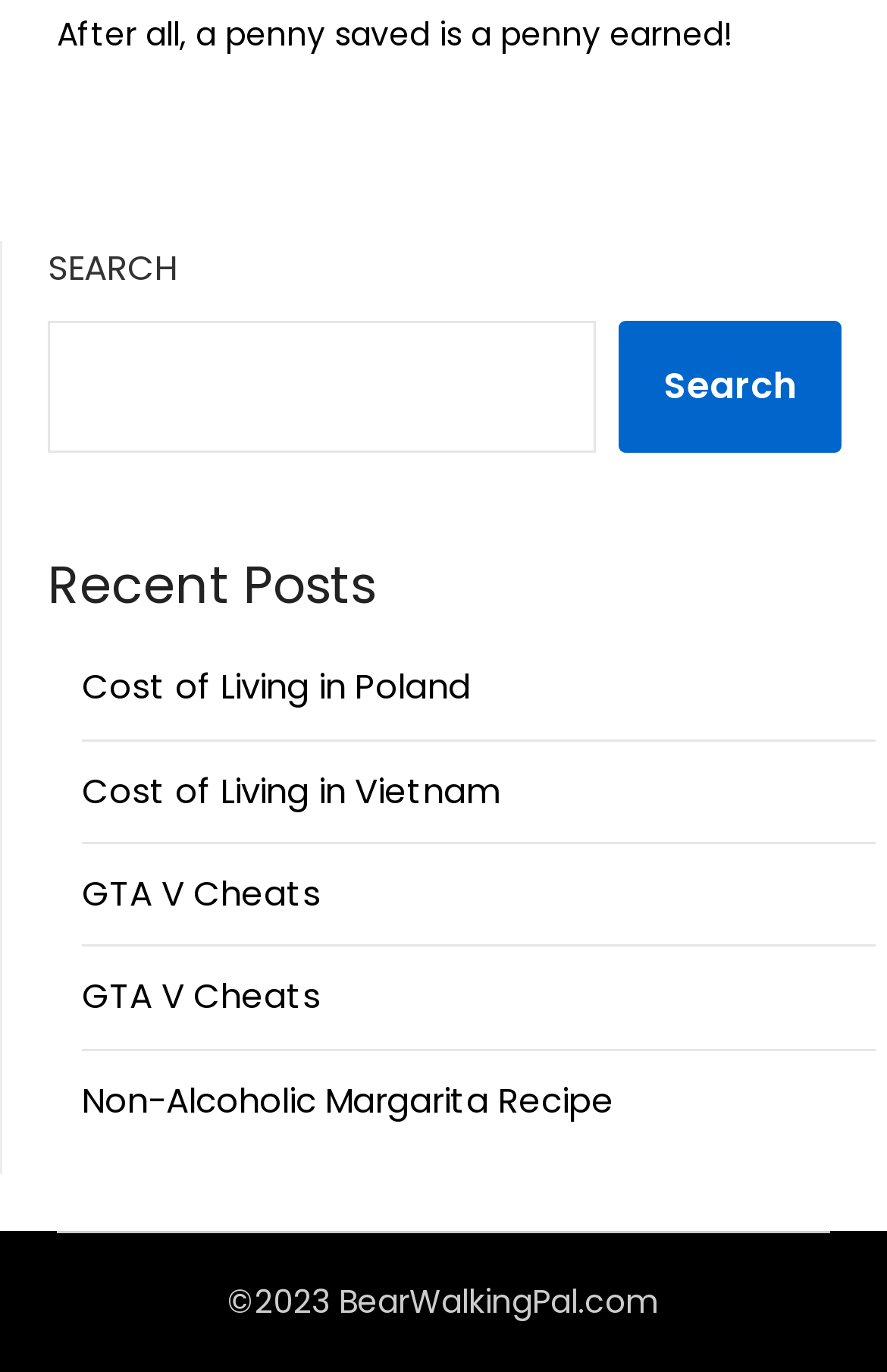What is the purpose of the search box?
Answer the question with detailed information derived from the image.

The search box is located in the complementary section of the webpage, with a StaticText element 'SEARCH' and a searchbox element with bounding box coordinates [0.054, 0.233, 0.672, 0.33]. This suggests that the purpose of the search box is to allow users to search for something on the webpage.